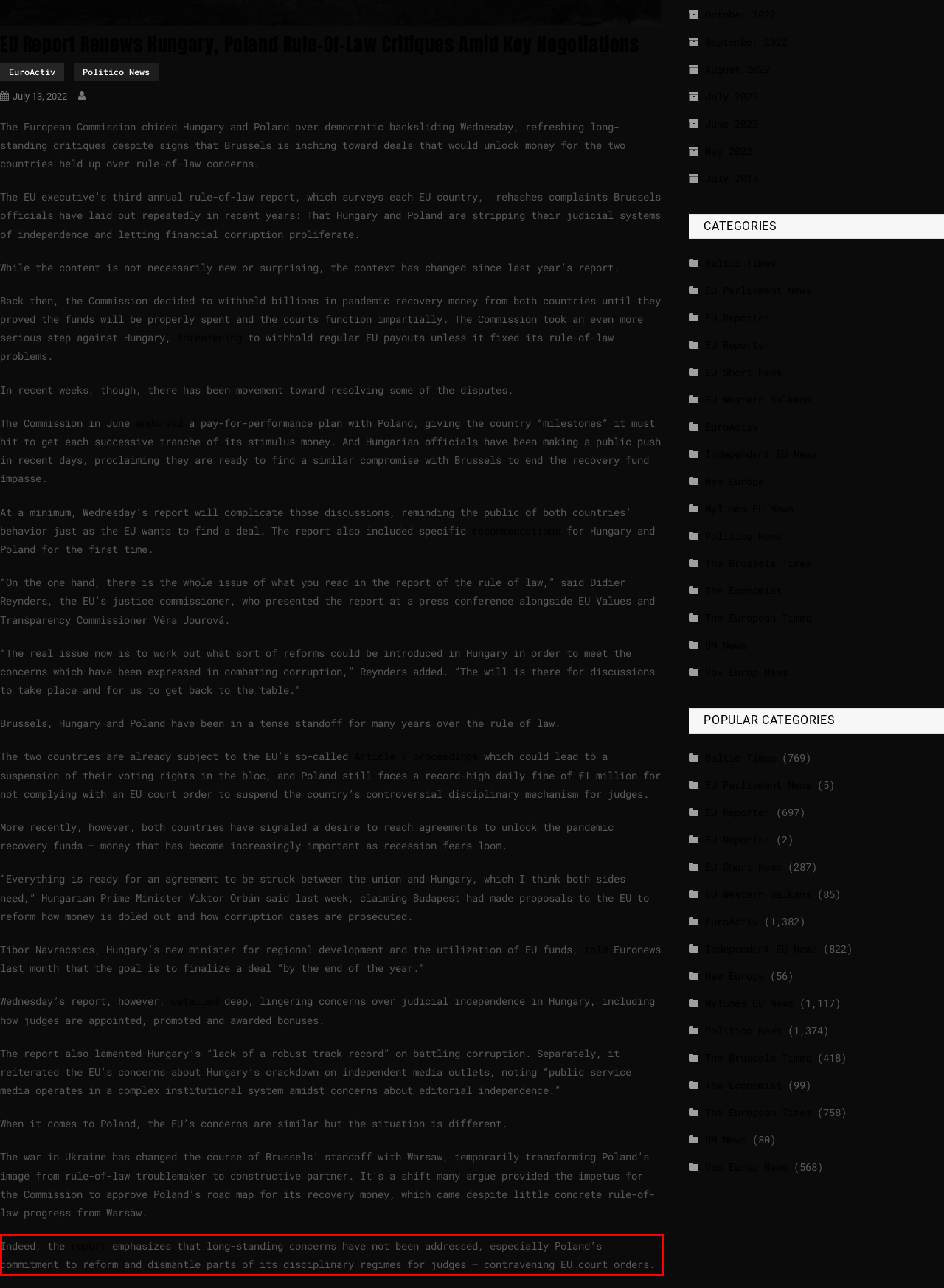Using OCR, extract the text content found within the red bounding box in the given webpage screenshot.

Indeed, the report emphasizes that long-standing concerns have not been addressed, especially Poland’s commitment to reform and dismantle parts of its disciplinary regimes for judges — contravening EU court orders.